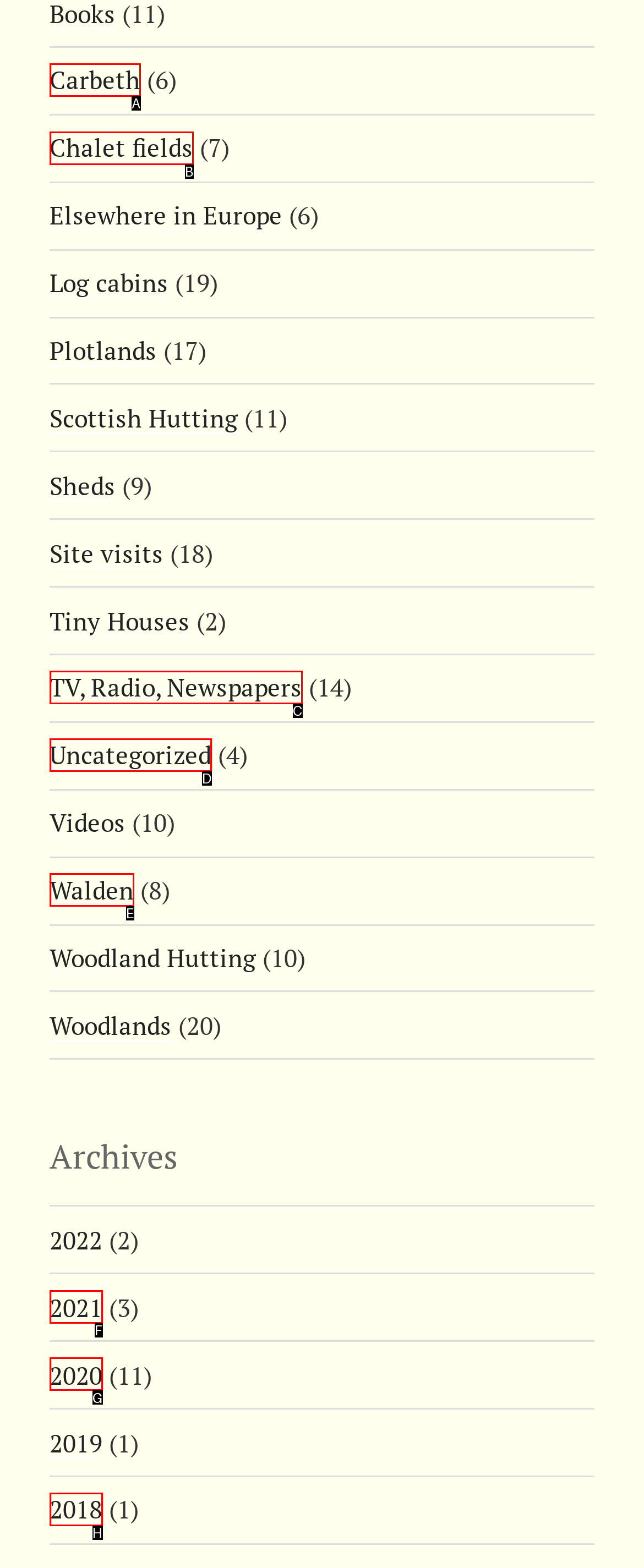Choose the letter of the UI element necessary for this task: Visit Chalet fields
Answer with the correct letter.

B